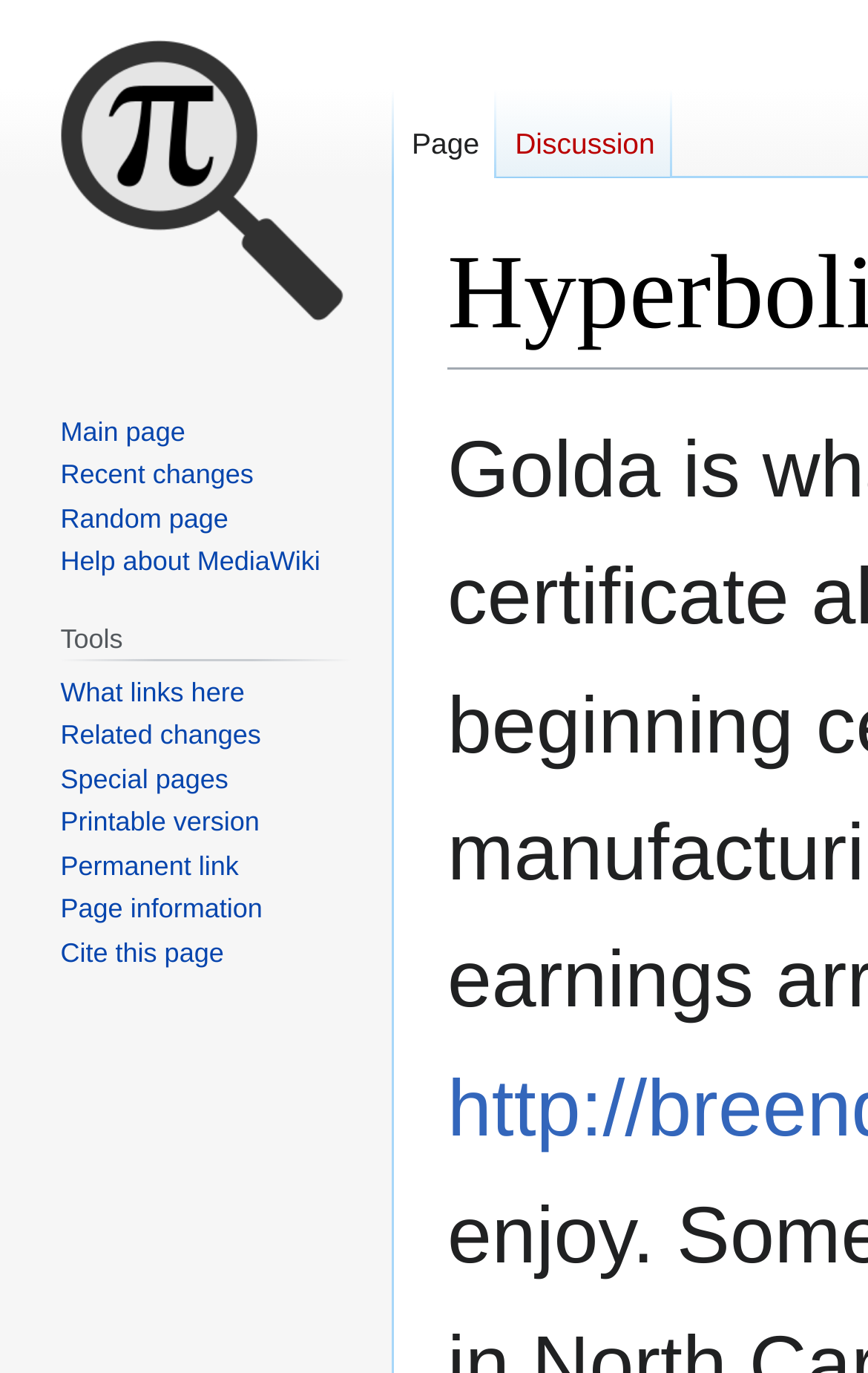How many links have shortcut keys?
Provide an in-depth and detailed answer to the question.

I found 9 links with shortcut keys: 'Page', 'Discussion', 'Main page', 'Recent changes', 'Random page', 'Help about MediaWiki', 'What links here', 'Related changes', and 'Special pages'.